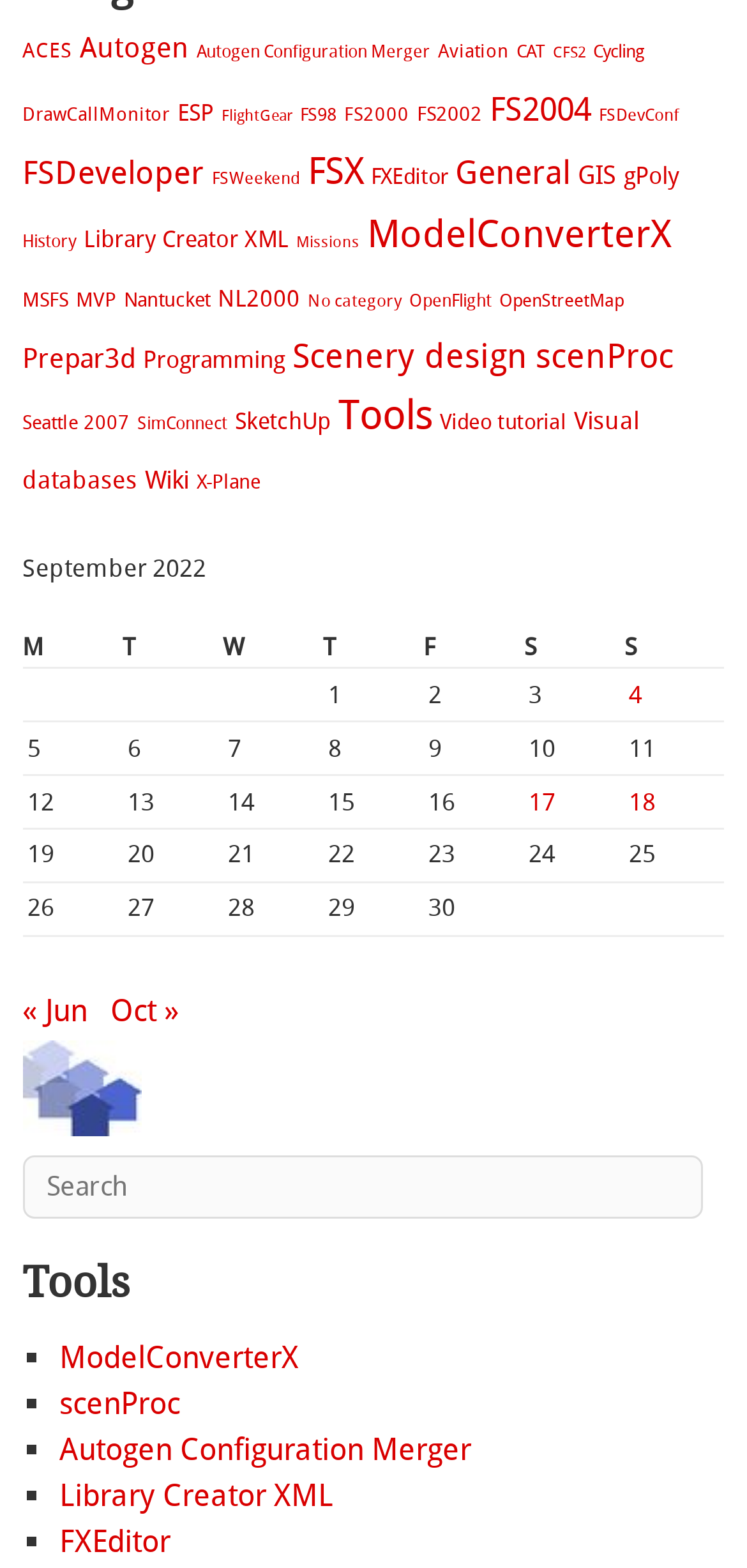How many columns are there in the table? Observe the screenshot and provide a one-word or short phrase answer.

7